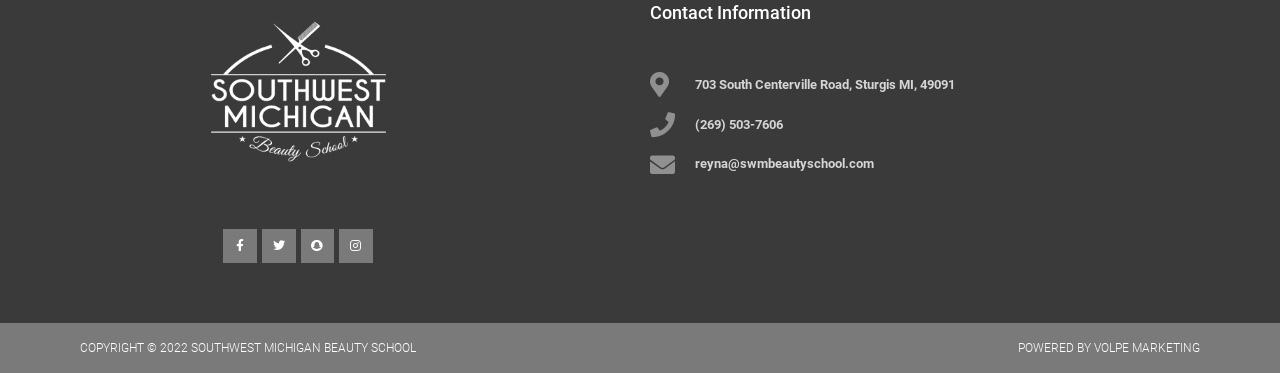Who powered the website?
Use the image to answer the question with a single word or phrase.

Volpe Marketing